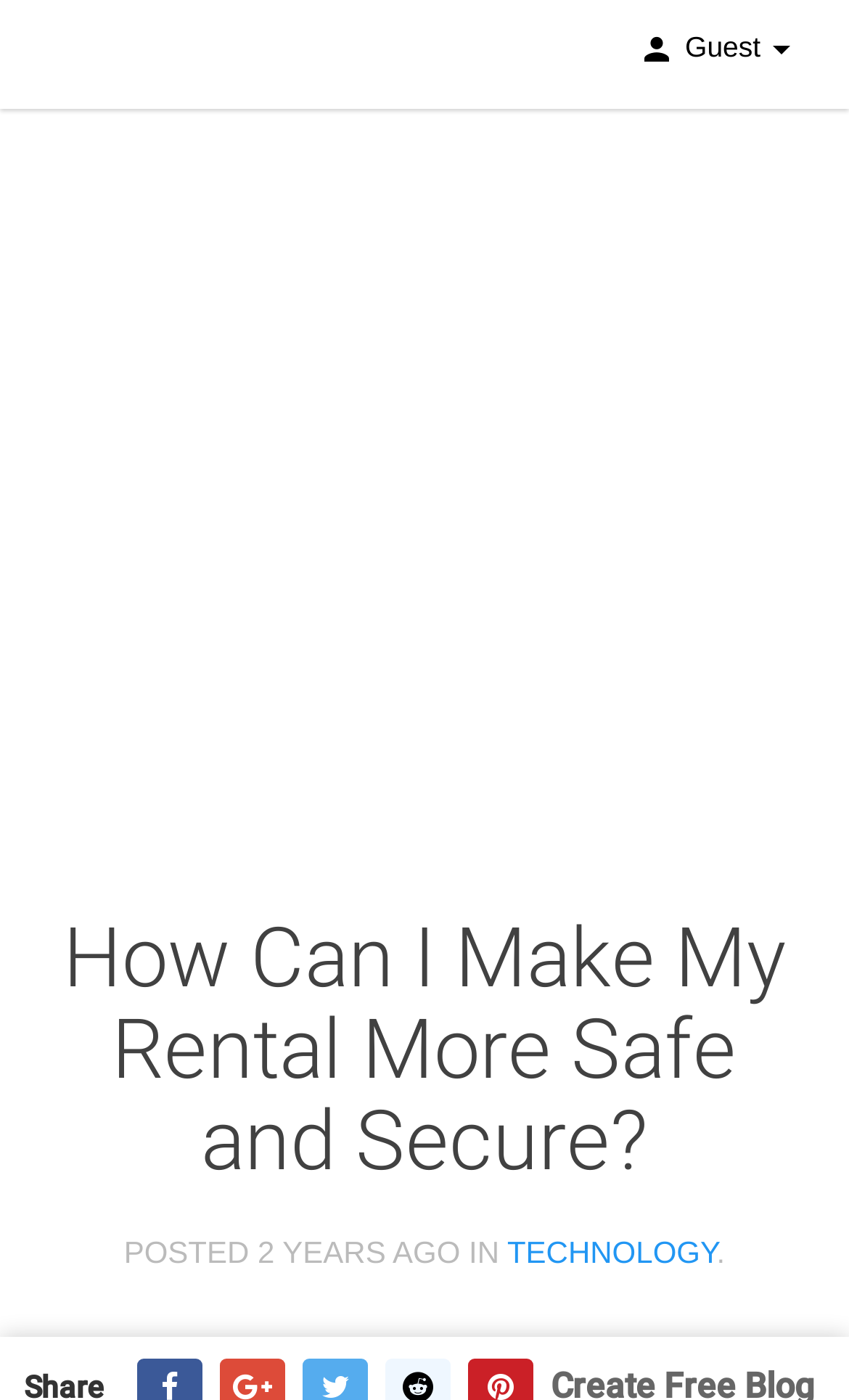Respond to the question with just a single word or phrase: 
How long ago was the article posted?

2 years ago